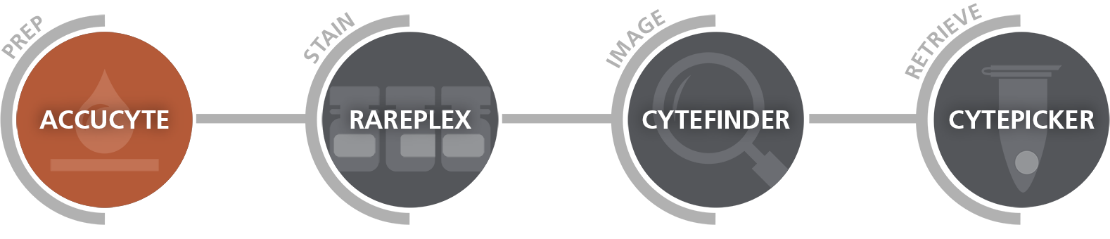Illustrate the image with a detailed caption.

The image features a sleek, modern flowchart illustrating the workflow of the AccuCyte Sample Preparation System. The design presents a series of circular icons, each labeled with distinct stages of the cell preparation process: "AccuCyte," "RarePlex," "CyteFinder," and "CytePicker." The flowchart is visually engaging, utilizing contrasting colors, with "AccuCyte" highlighted in a warm, reddish-brown hue, symbolizing the prep stage, while the subsequent stages are rendered in a monochromatic gray scheme. This graphic effectively conveys the systematic approach to sample preparation and analysis, indicating a streamlined process from preparation through staining and imaging to retrieval, making it clear and accessible for users in laboratory settings.